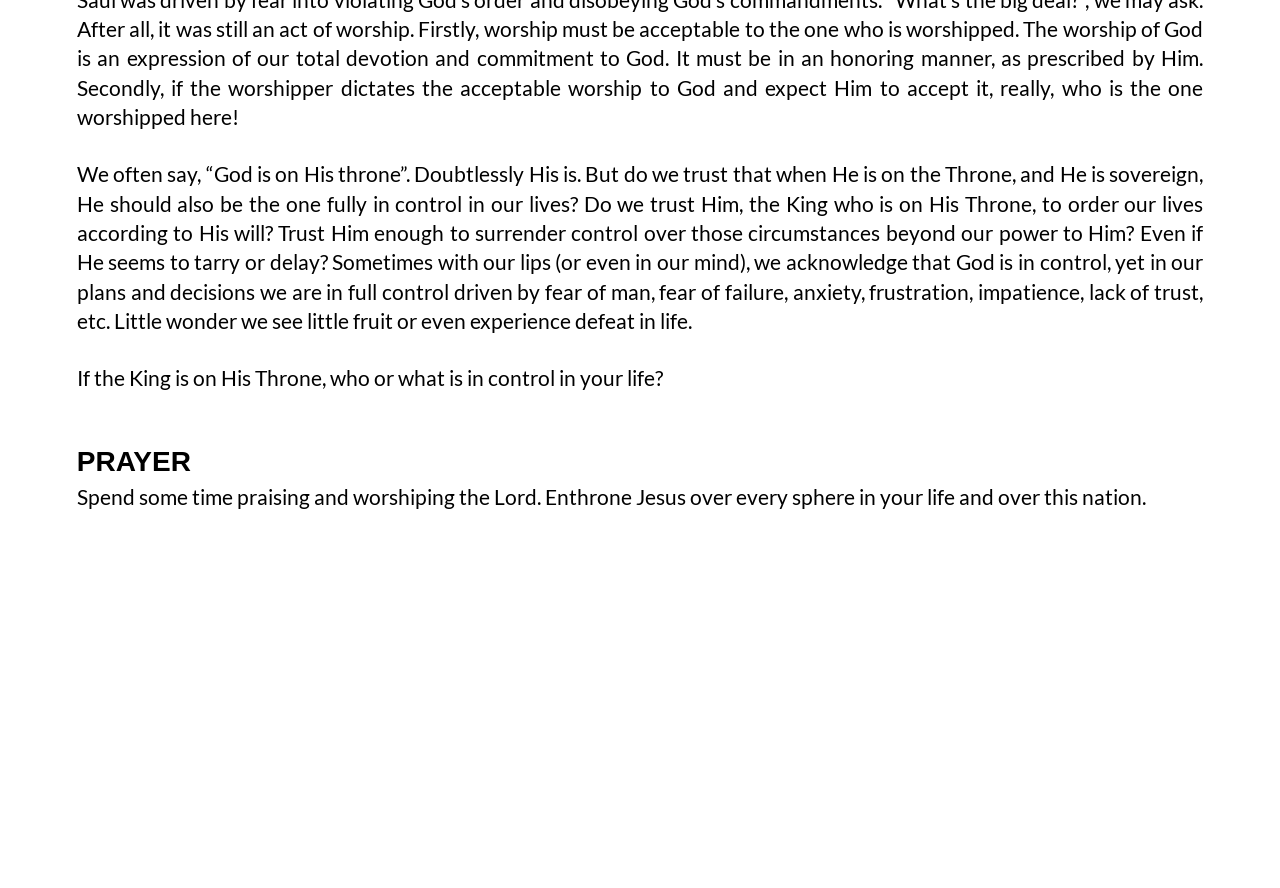What is the date of the 'Day 40 – Inseparable Love' post?
Relying on the image, give a concise answer in one word or a brief phrase.

April 14, 2019